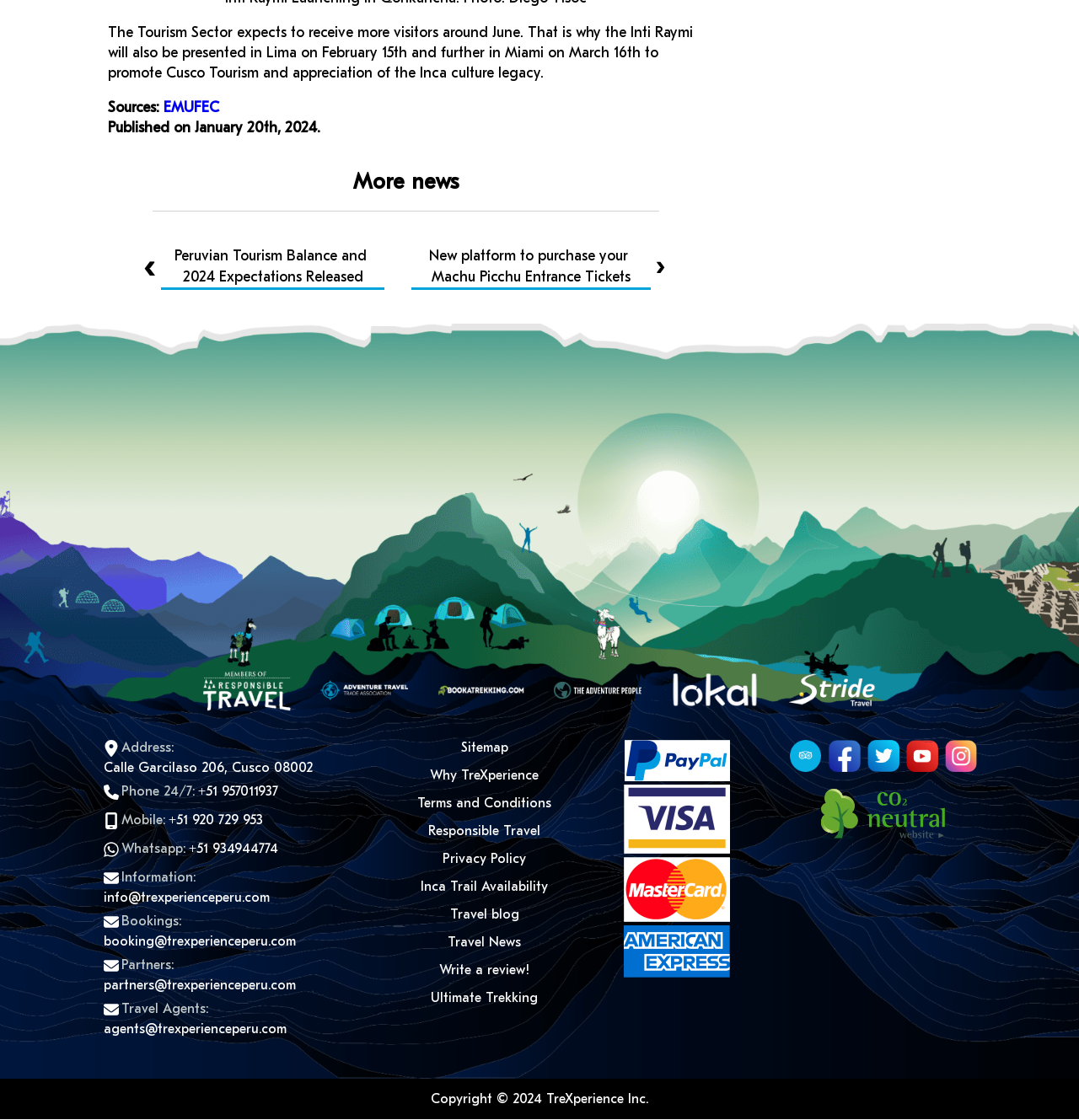Determine the bounding box coordinates of the clickable region to execute the instruction: "Contact us". The coordinates should be four float numbers between 0 and 1, denoted as [left, top, right, bottom].

[0.096, 0.679, 0.29, 0.692]